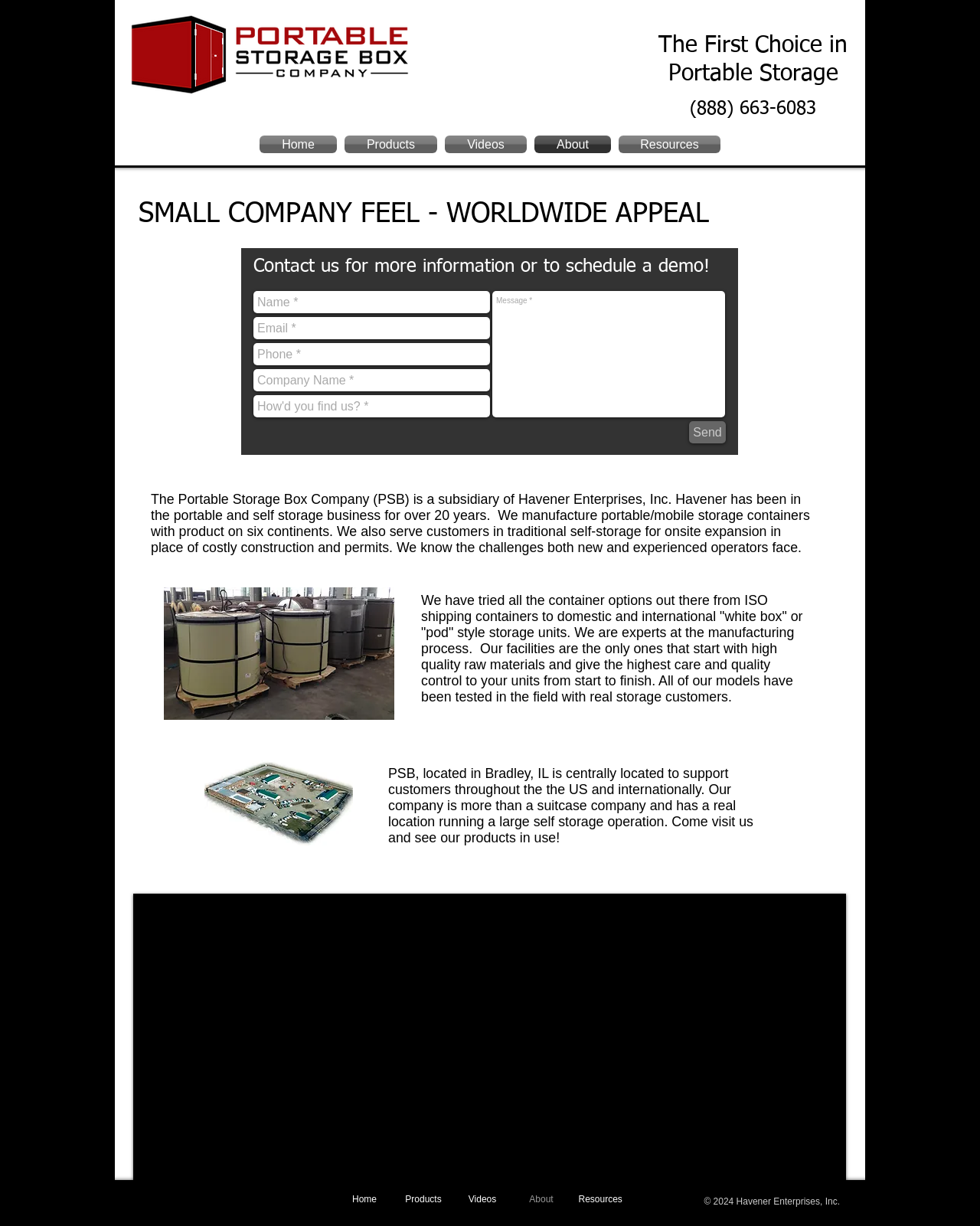Please determine the bounding box coordinates of the element's region to click for the following instruction: "Navigate to the 'About' page".

[0.541, 0.11, 0.627, 0.125]